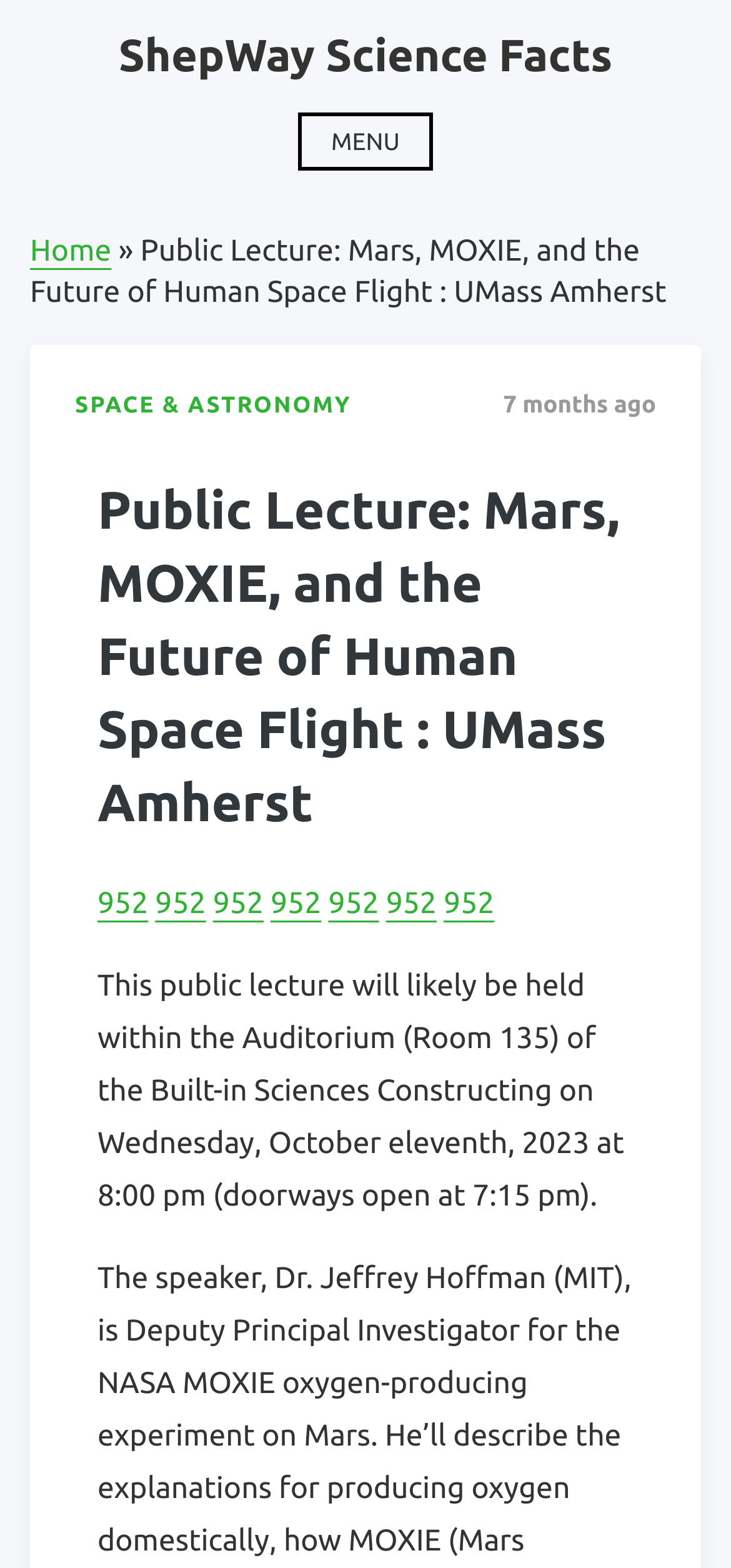Identify the bounding box coordinates of the section to be clicked to complete the task described by the following instruction: "Click the '952' link". The coordinates should be four float numbers between 0 and 1, formatted as [left, top, right, bottom].

[0.133, 0.566, 0.203, 0.588]